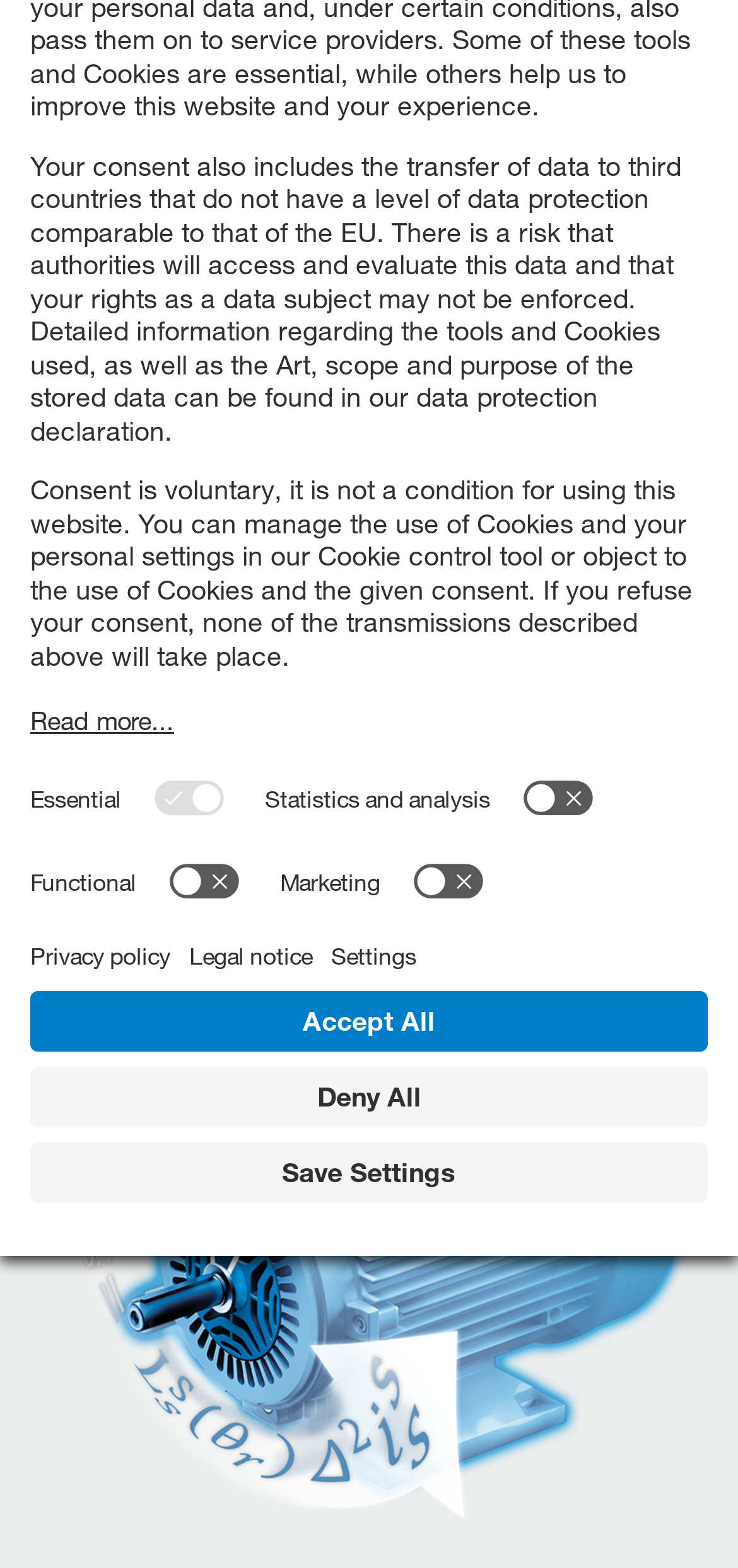Offer an extensive depiction of the webpage and its key elements.

The webpage is about "Overview control technology" and appears to be a corporate website. At the top, there are five links aligned horizontally, followed by a "change-language" button. To the left of these links, there is a link to "Leopold Kostal GmbH & Co. KG" with an accompanying image. A "mobile-menu" button is located at the top right corner.

Below these elements, there is a navigation section with a "Breadcrumb" title, containing links to "Drives Technology", "Variable frequency drives", "Control technology", and "Overview control technology". 

The main content of the page starts with a heading "KOSTAL control method", followed by a paragraph of text that describes the innovative KOSTAL control technology. Below this, there is a link to a schematic representation of the pulse injection method of a KOSTAL INVEOR frequency converter, accompanied by an image.

At the bottom of the page, there is a section with a button "Open Consent settings". When clicked, a modal dialog appears with information on the use of data, including a detailed description of the risks and consequences of giving consent. The dialog also contains several switches to manage cookie settings, including "Essential", "Statistics and analysis", "Functional", and "Marketing". Additionally, there are links to "Open Privacy policy" and "Open Legal notice", as well as buttons to "Save Settings", "Deny All", and "Accept All".